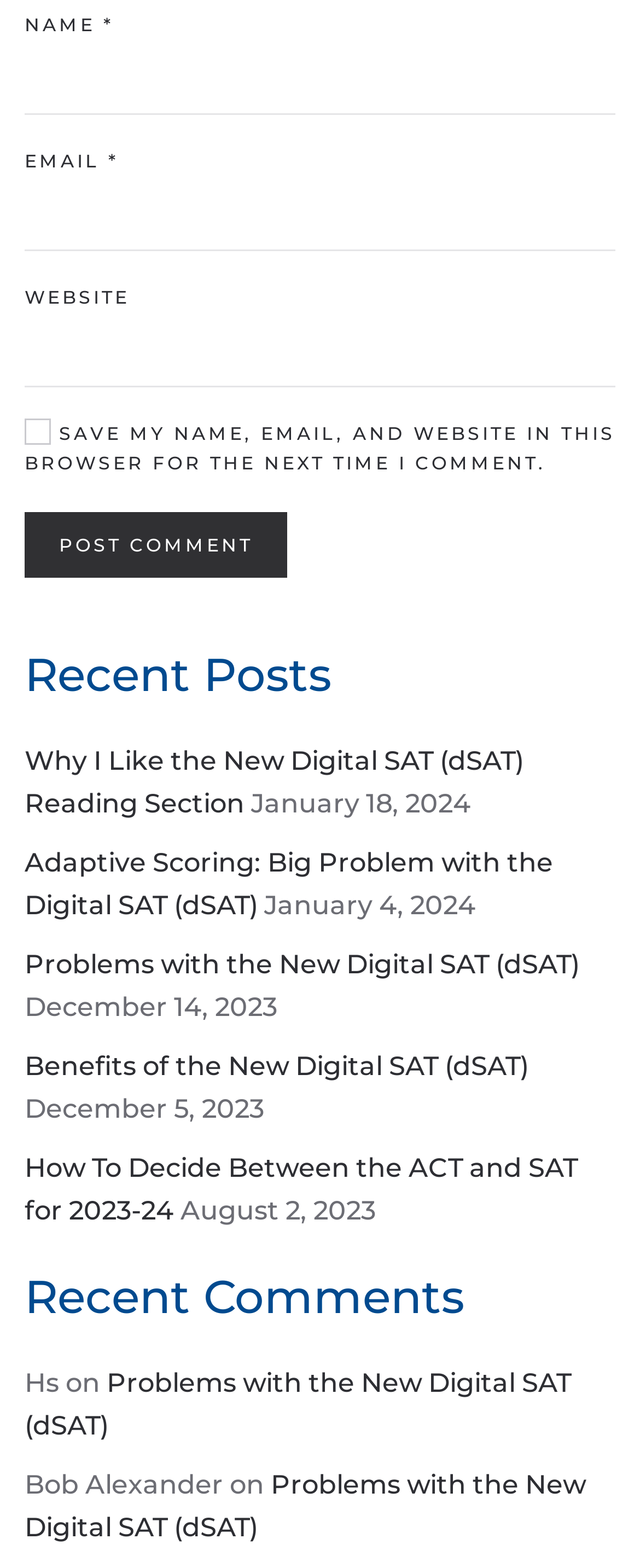How many recent posts are listed?
Craft a detailed and extensive response to the question.

I counted the number of links under the 'Recent Posts' heading, and there are 5 links with corresponding dates.